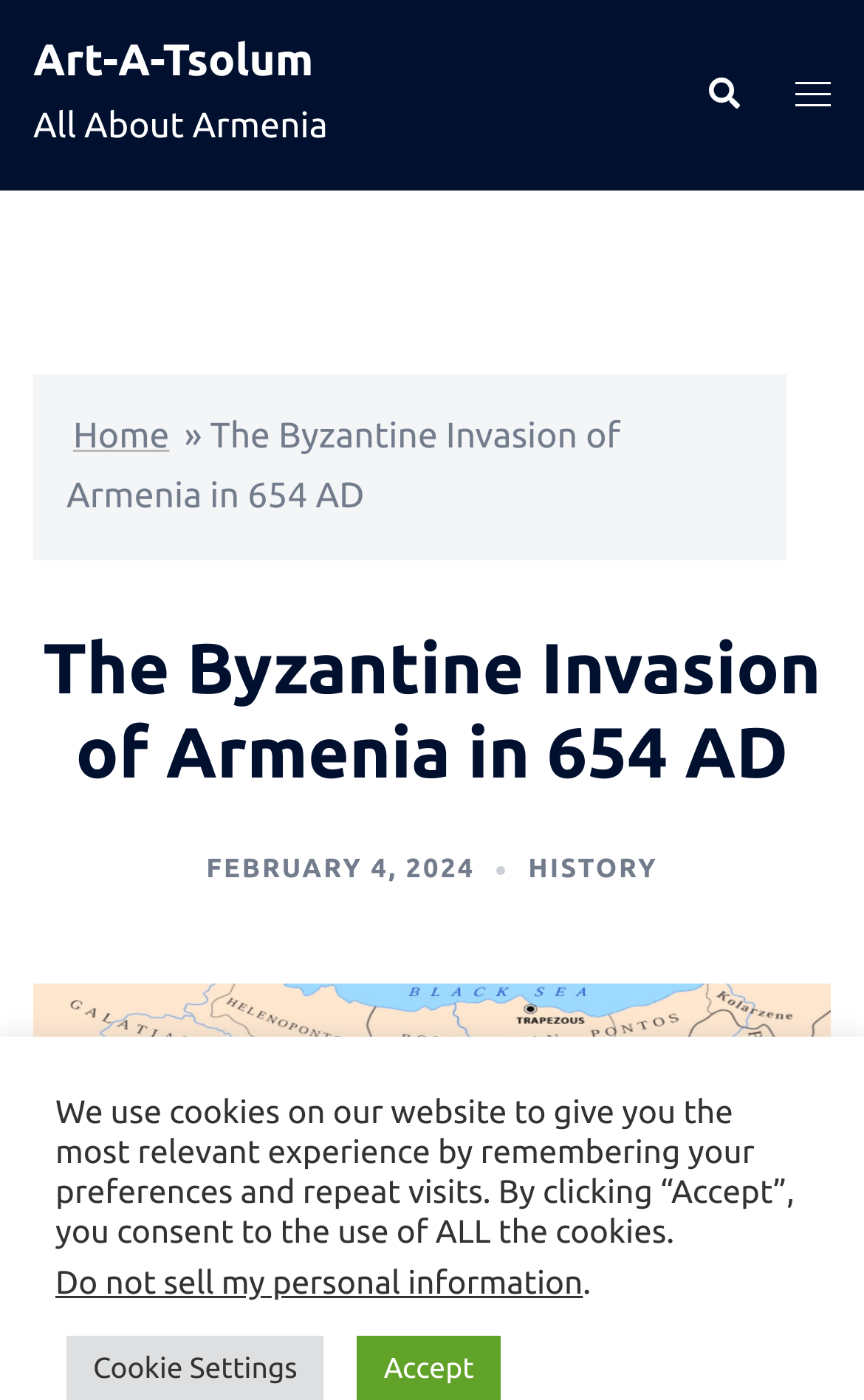Predict the bounding box coordinates for the UI element described as: "Home". The coordinates should be four float numbers between 0 and 1, presented as [left, top, right, bottom].

[0.085, 0.297, 0.196, 0.326]